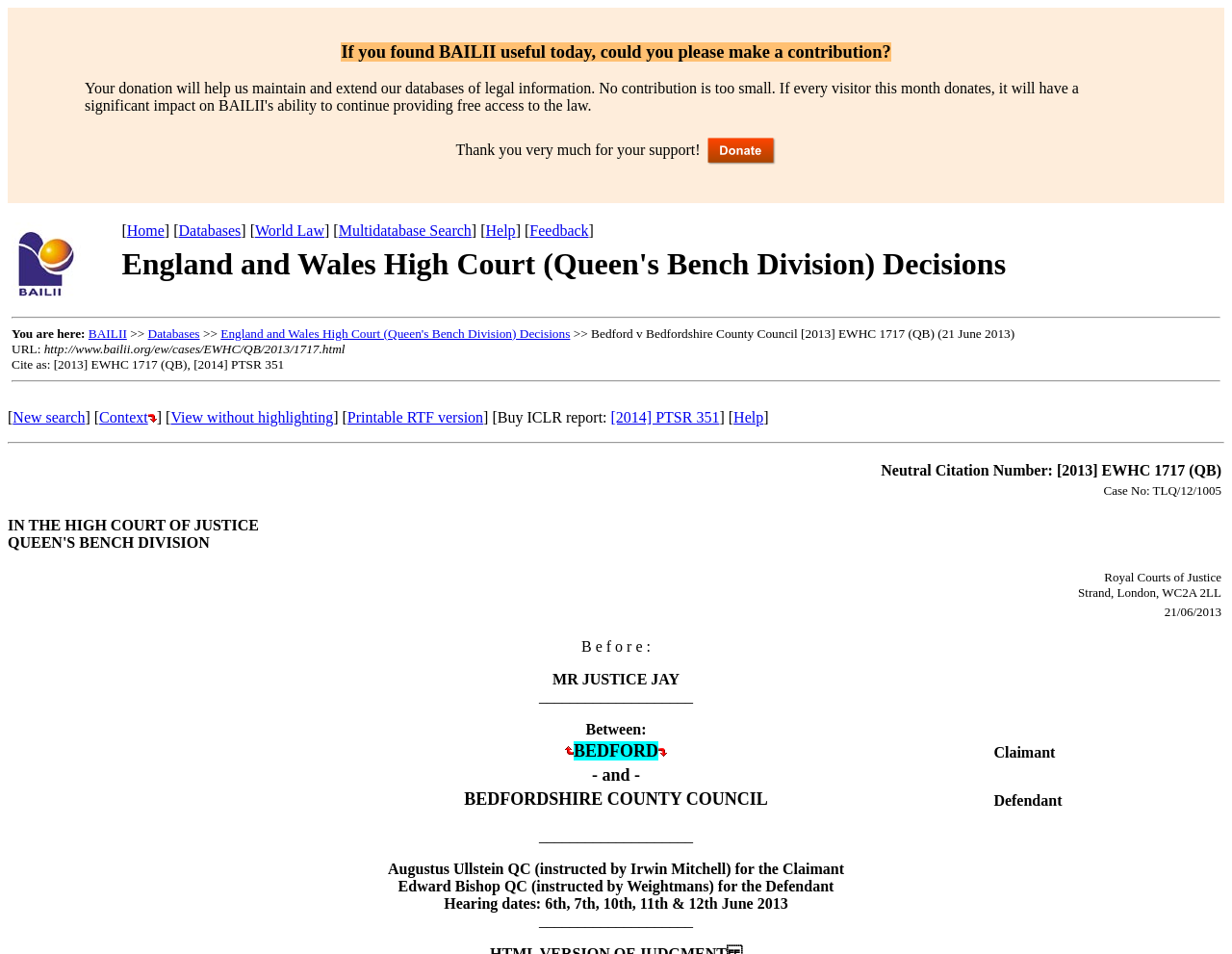Locate the bounding box coordinates of the element that needs to be clicked to carry out the instruction: "Click on 'New search'". The coordinates should be given as four float numbers ranging from 0 to 1, i.e., [left, top, right, bottom].

[0.01, 0.429, 0.069, 0.446]